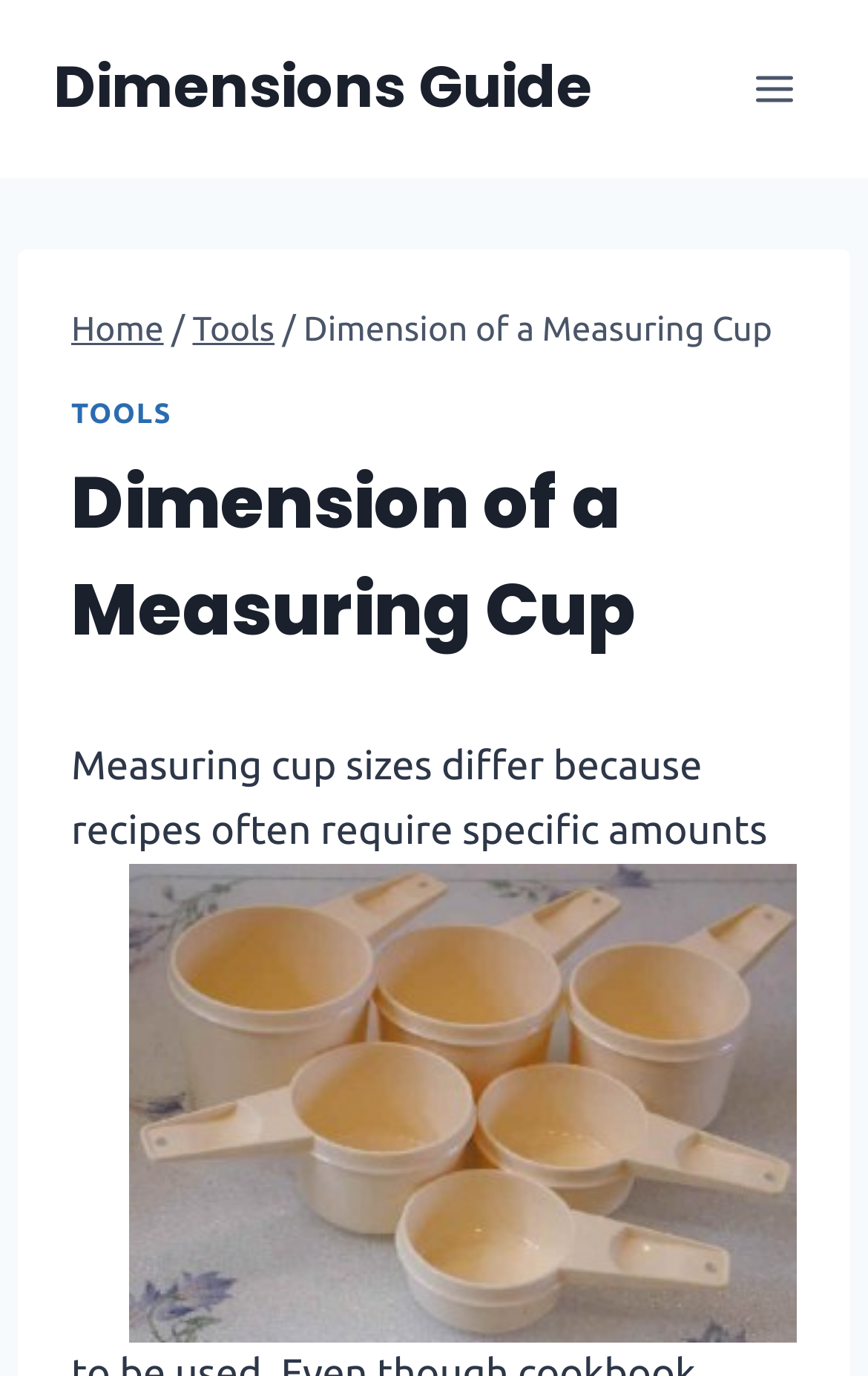Respond to the question below with a concise word or phrase:
What is the format of the text above the image?

Paragraph